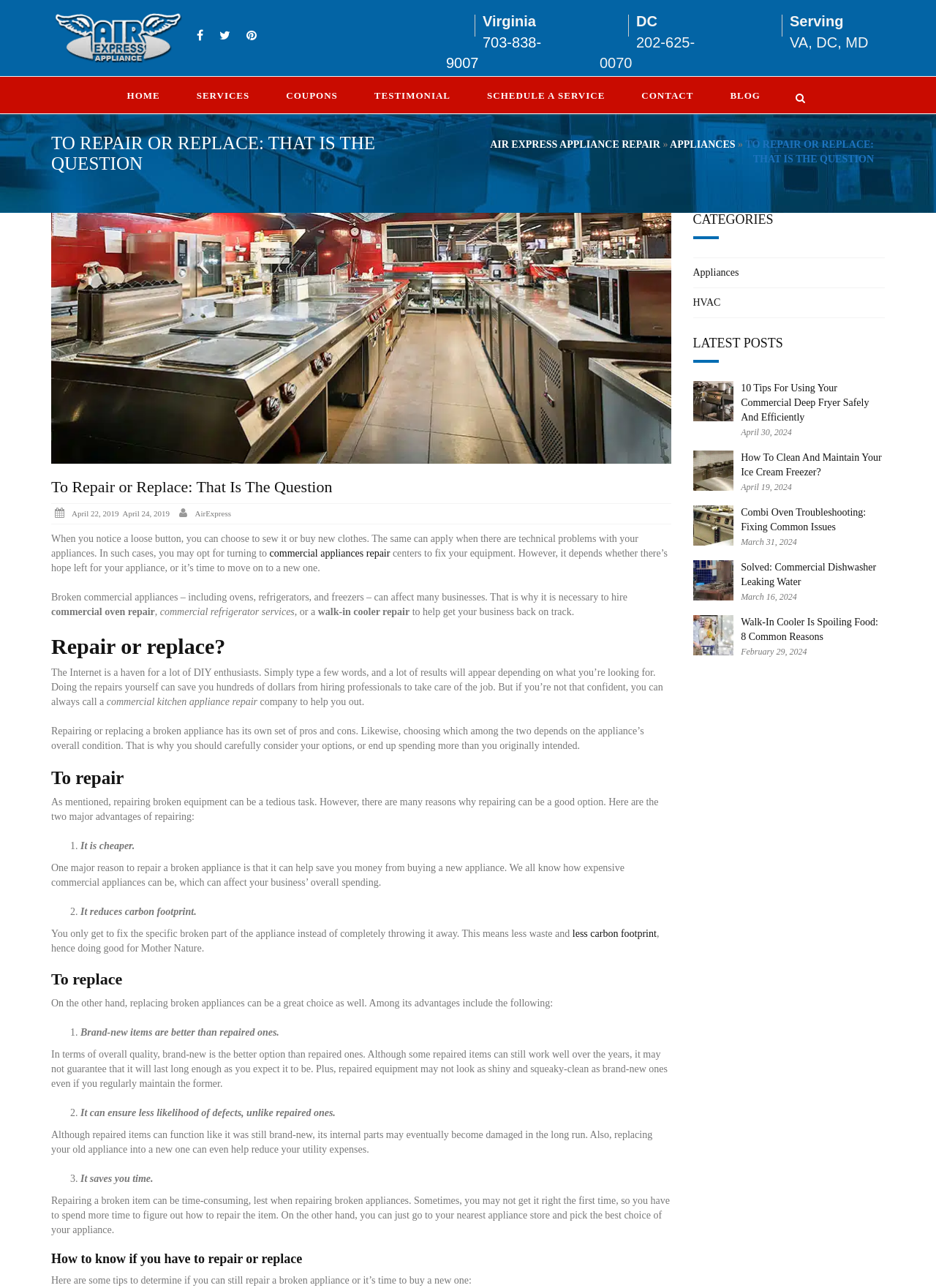Create a detailed narrative of the webpage’s visual and textual elements.

The webpage is about Air Express Appliance Repair, with a focus on deciding whether to repair or replace broken appliances. At the top, there is a navigation menu with links to "HOME", "SERVICES", "COUPONS", "TESTIMONIAL", "SCHEDULE A SERVICE", "CONTACT", and "BLOG". Below the navigation menu, there is a heading "TO REPAIR OR REPLACE: THAT IS THE QUESTION" followed by a brief introduction to the topic.

To the right of the introduction, there is a section with contact information, including phone numbers and a serving area of VA, DC, and MD. Below this section, there is a large image that spans the width of the page.

The main content of the page is divided into sections, each with a heading. The first section discusses the pros and cons of repairing versus replacing broken appliances. The second section, "Repair or replace?", provides more details on the advantages of each option. The third section, "To repair", lists two benefits of repairing broken appliances: it is cheaper and reduces carbon footprint. The fourth section, "To replace", lists three advantages of replacing broken appliances: brand-new items are better than repaired ones, it can ensure less likelihood of defects, and it saves time.

The final section, "How to know if you have to repair or replace", provides tips on determining whether to repair or replace a broken appliance. At the bottom of the page, there is a complementary section with links to categories and latest posts. The categories include "Appliances" and "HVAC", and the latest posts include "10 Tips For Using Your Commercial Deep Fryer Safely And Efficiently" and "How To Clean And Maintain Your Ice Cream Freezer?".